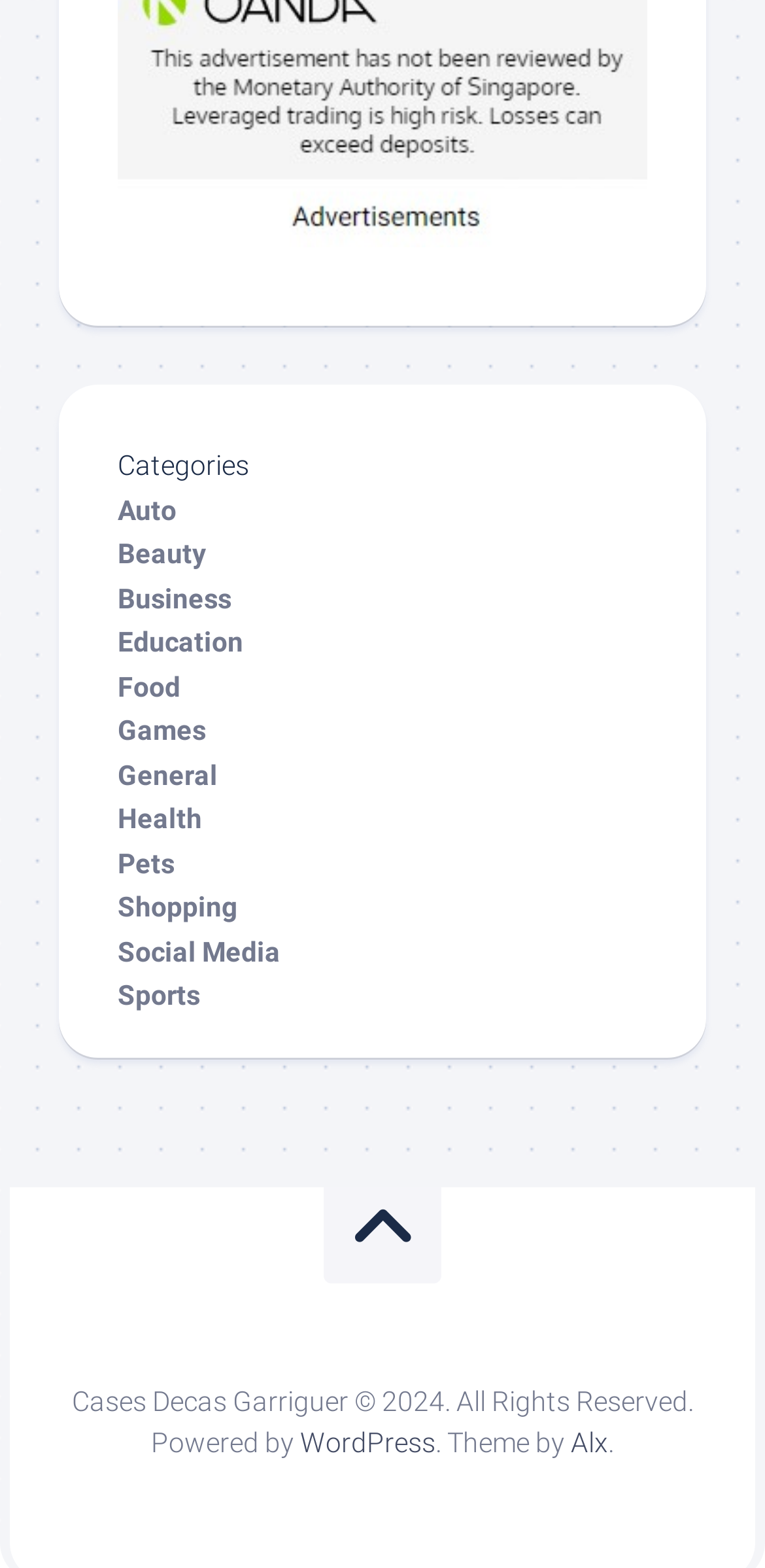Respond concisely with one word or phrase to the following query:
What is the copyright year of the webpage?

2024